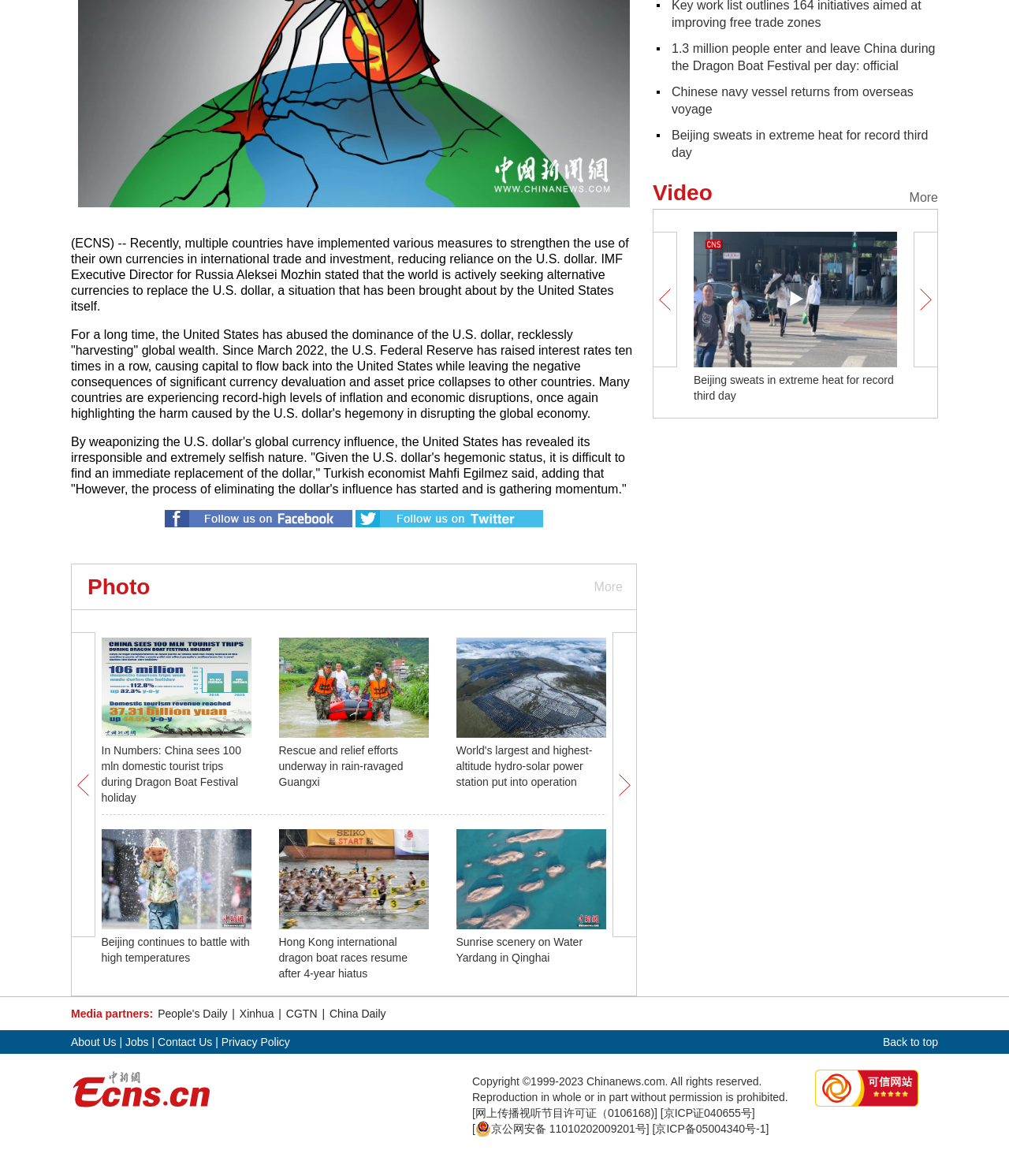Can you find the bounding box coordinates for the UI element given this description: "Contact Us"? Provide the coordinates as four float numbers between 0 and 1: [left, top, right, bottom].

[0.156, 0.881, 0.21, 0.891]